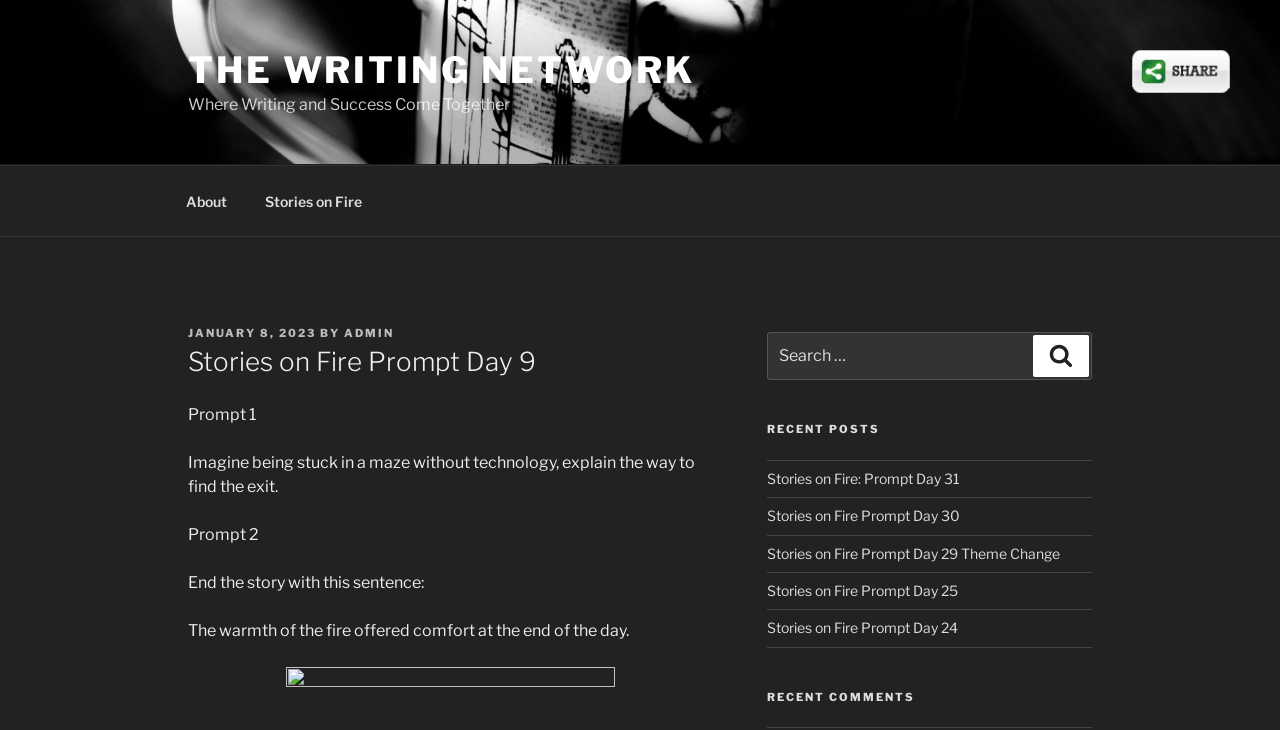Please locate the bounding box coordinates of the element that should be clicked to achieve the given instruction: "Share the page".

[0.884, 0.068, 0.961, 0.128]